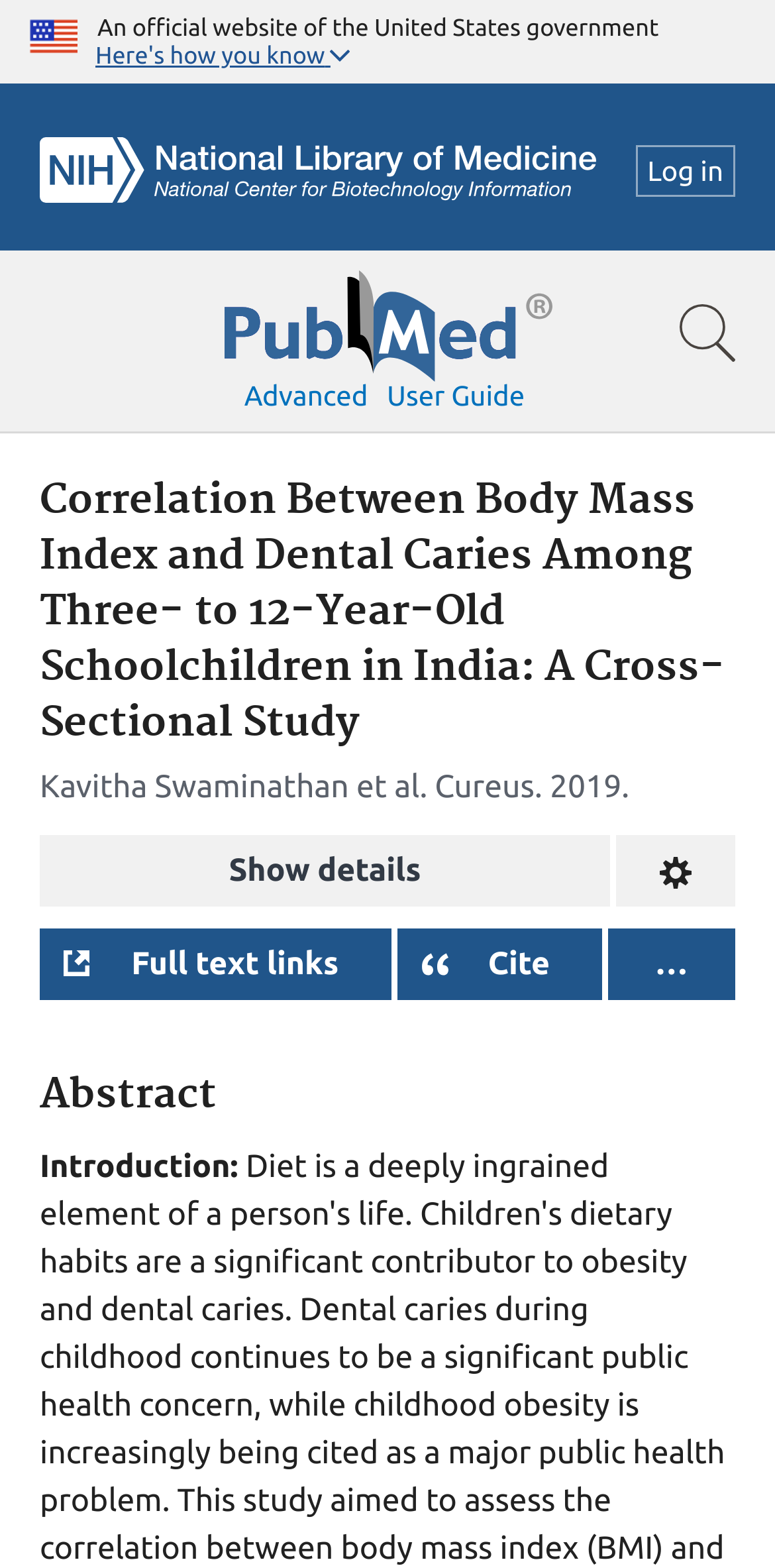In what year was the study published?
Carefully analyze the image and provide a thorough answer to the question.

I found the answer by looking at the time element on the webpage, which contains the publication year. The year is listed as '2019'.